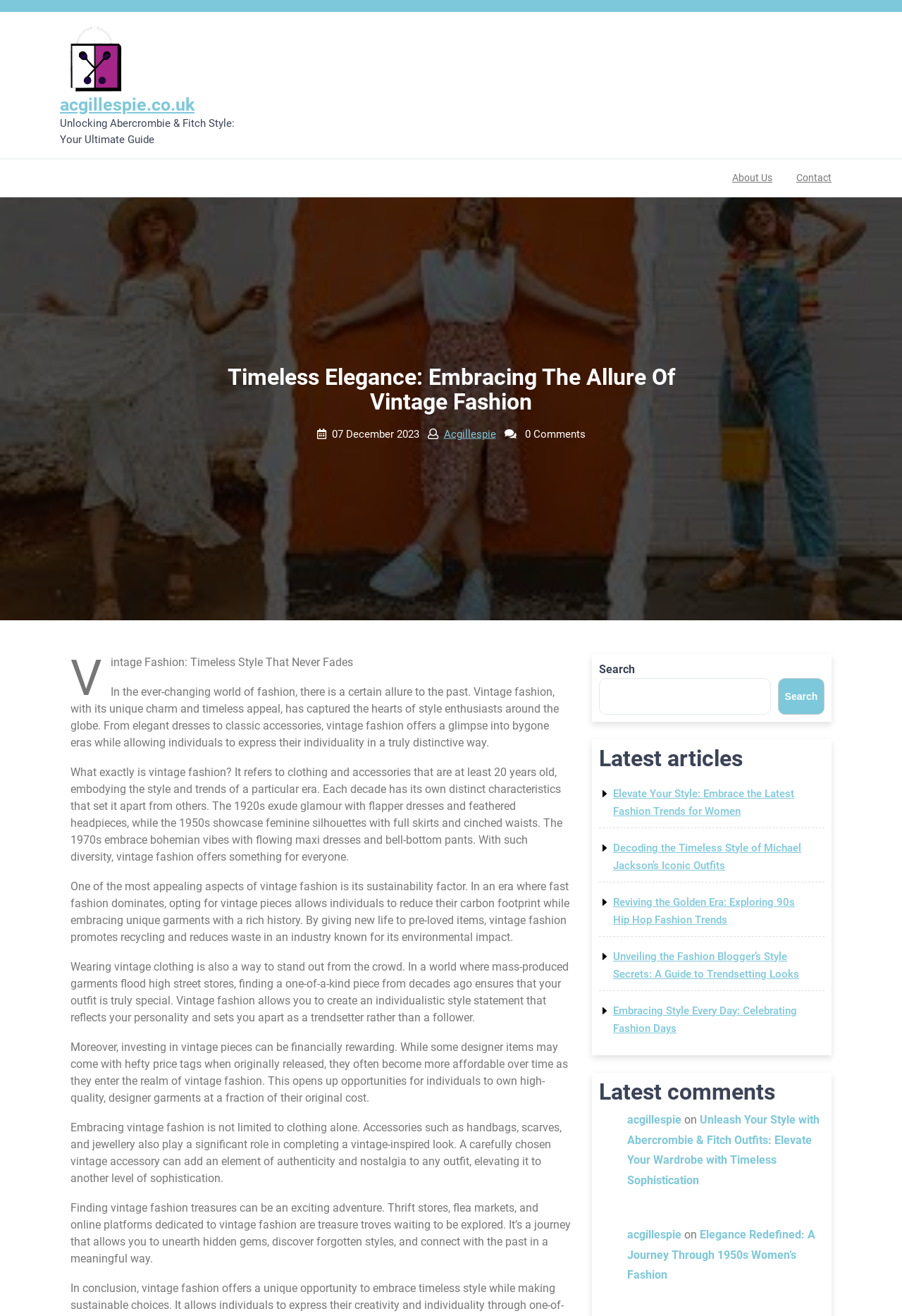Answer the following inquiry with a single word or phrase:
What is the main topic of this webpage?

Vintage Fashion